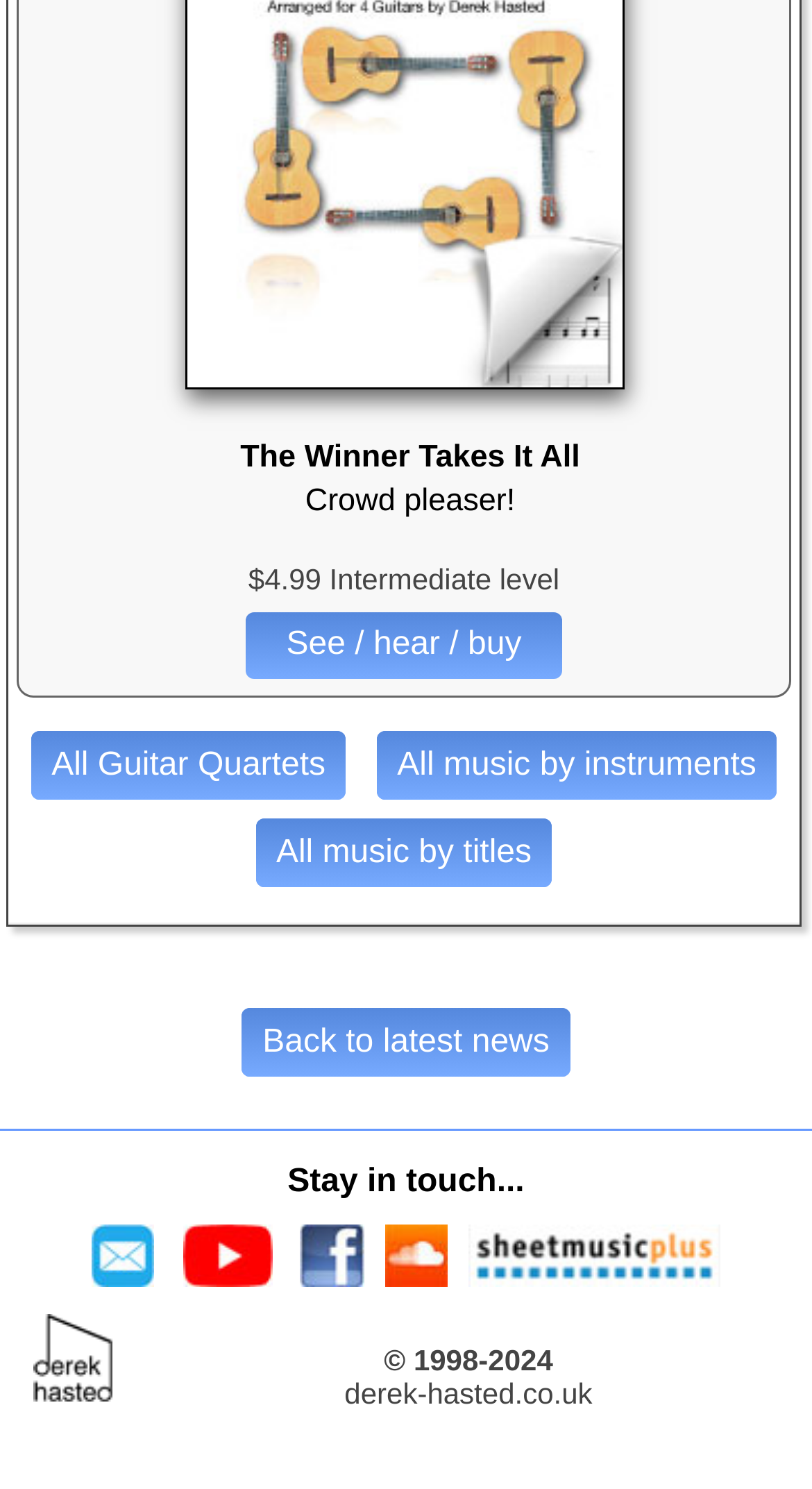Provide a one-word or one-phrase answer to the question:
What is the level of the music?

Intermediate